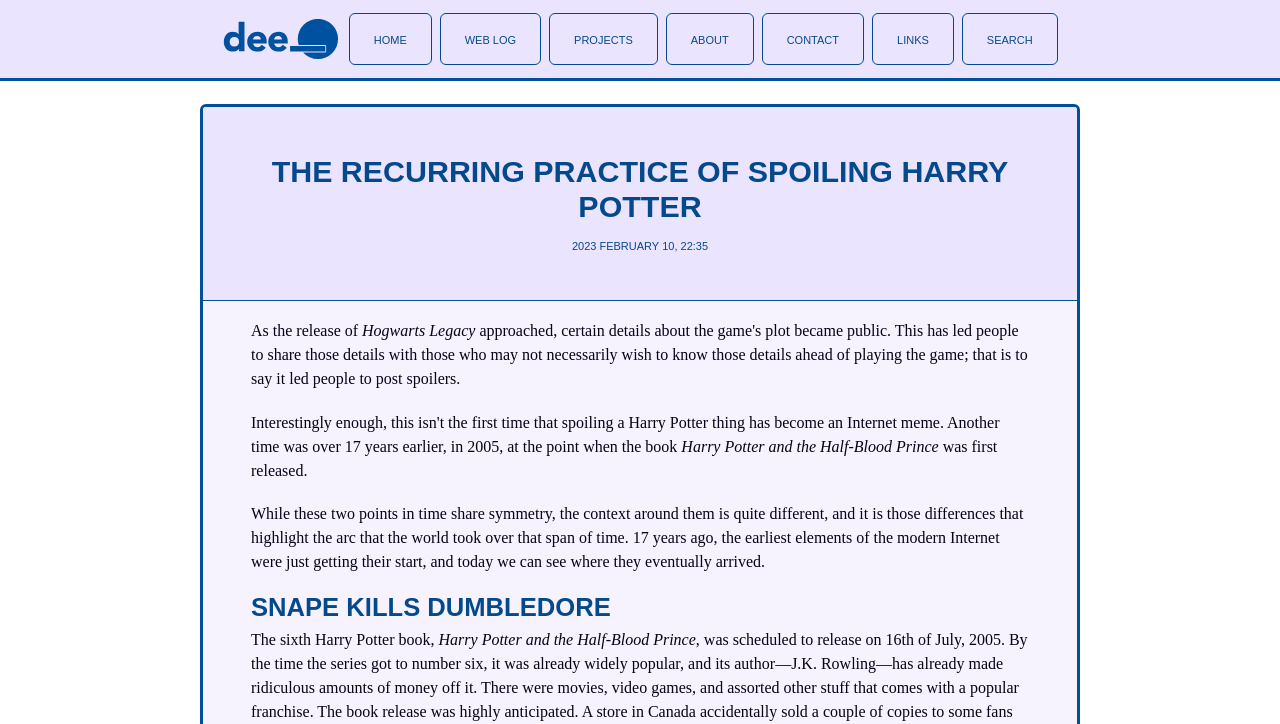Find the bounding box coordinates for the HTML element described in this sentence: "Web log". Provide the coordinates as four float numbers between 0 and 1, in the format [left, top, right, bottom].

[0.344, 0.018, 0.423, 0.09]